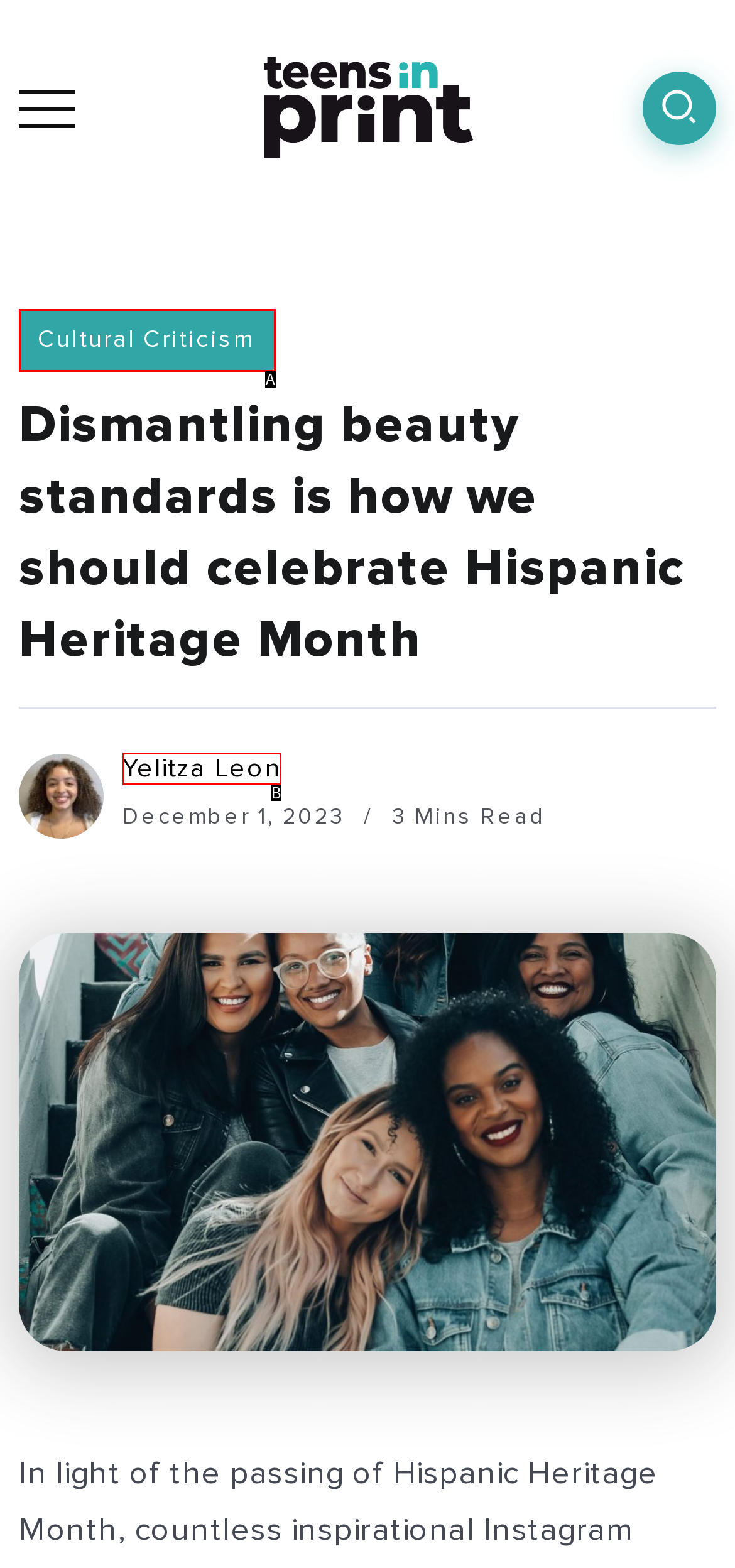Identify the letter that best matches this UI element description: Cultural Criticism
Answer with the letter from the given options.

A